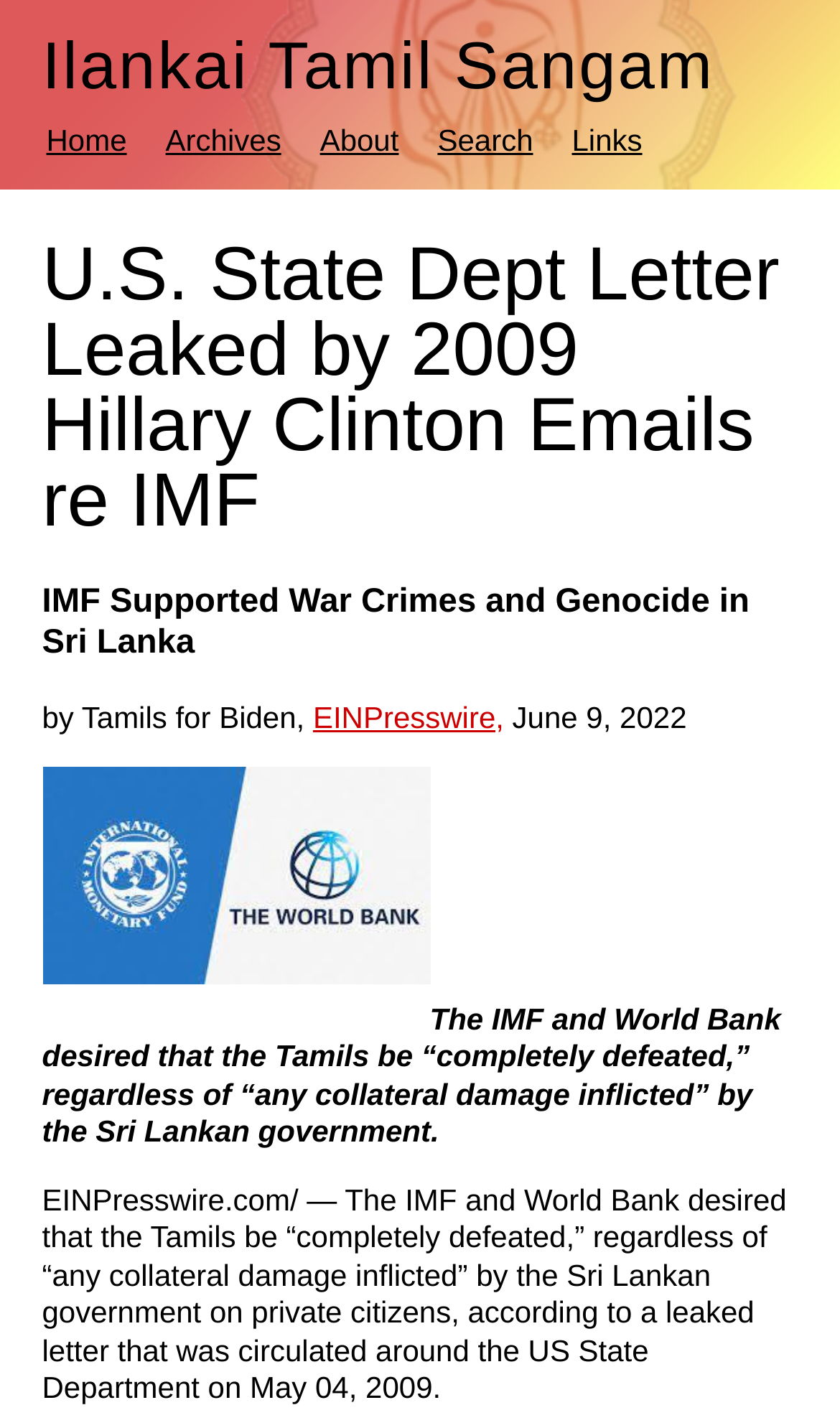Locate the bounding box of the UI element based on this description: "Home". Provide four float numbers between 0 and 1 as [left, top, right, bottom].

[0.05, 0.083, 0.156, 0.114]